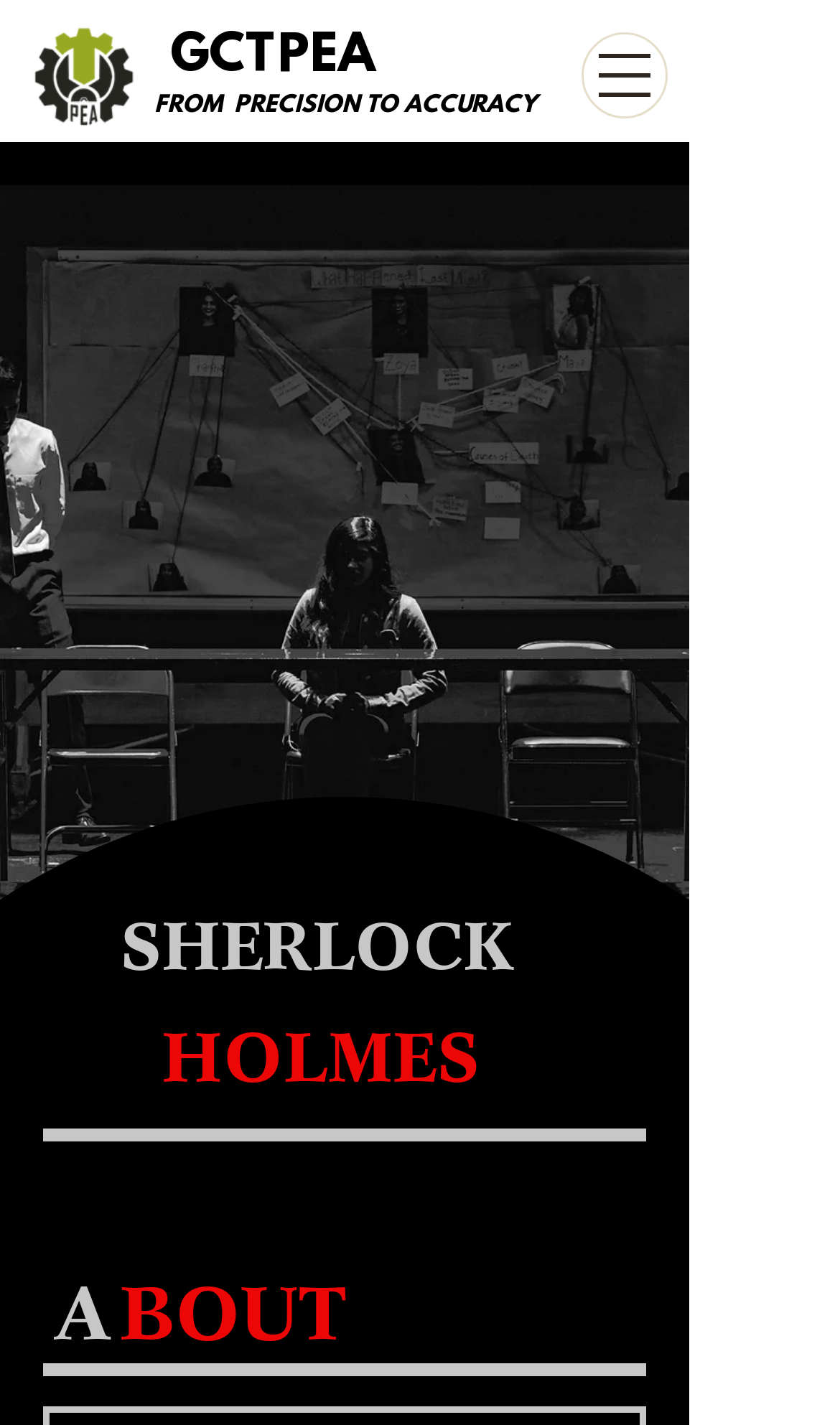Give the bounding box coordinates for the element described as: "parent_node: GCTPEA aria-label="Open navigation menu"".

[0.692, 0.023, 0.795, 0.083]